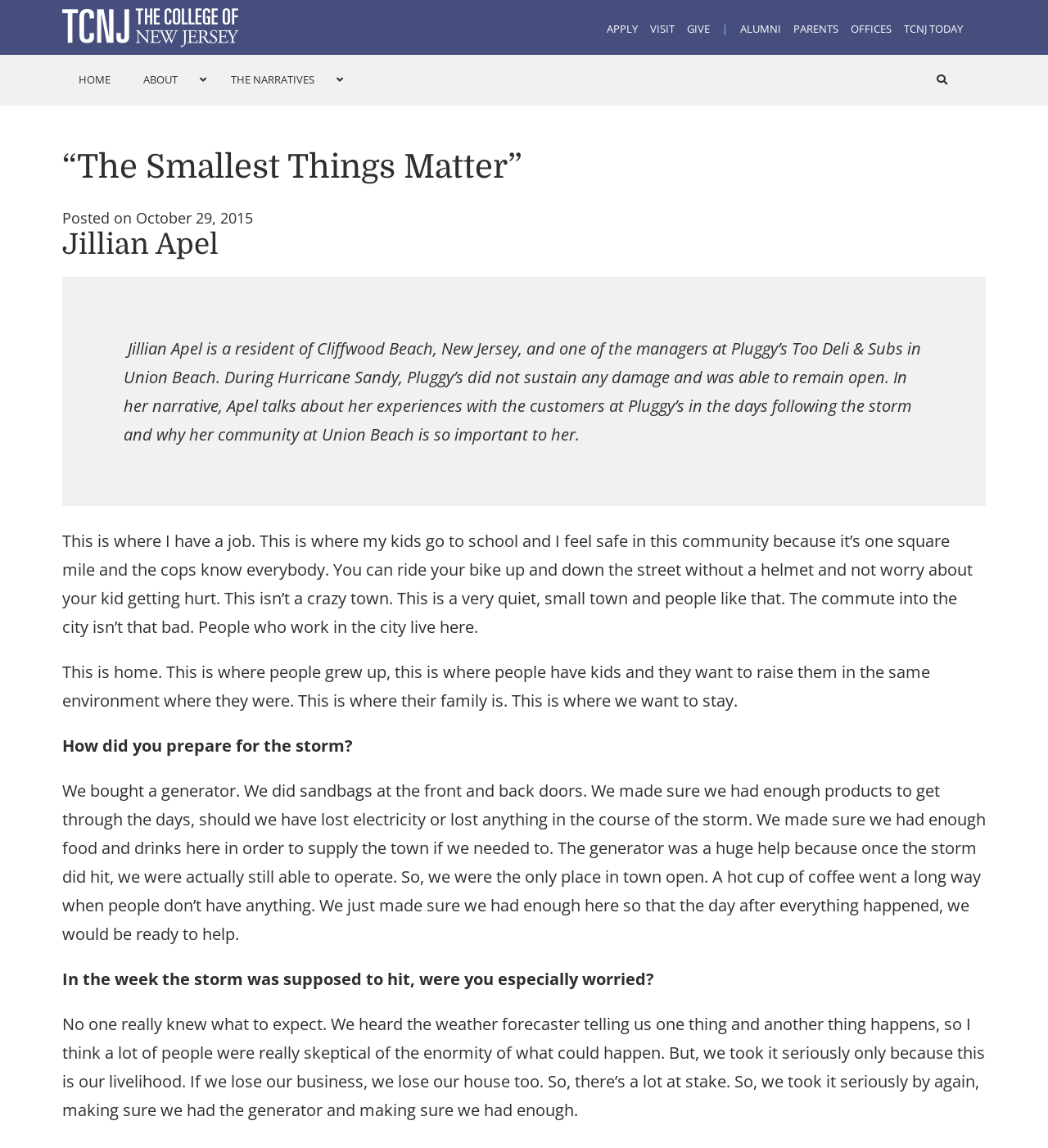Can you specify the bounding box coordinates for the region that should be clicked to fulfill this instruction: "Click the 'ALUMNI' link".

[0.706, 0.019, 0.745, 0.031]